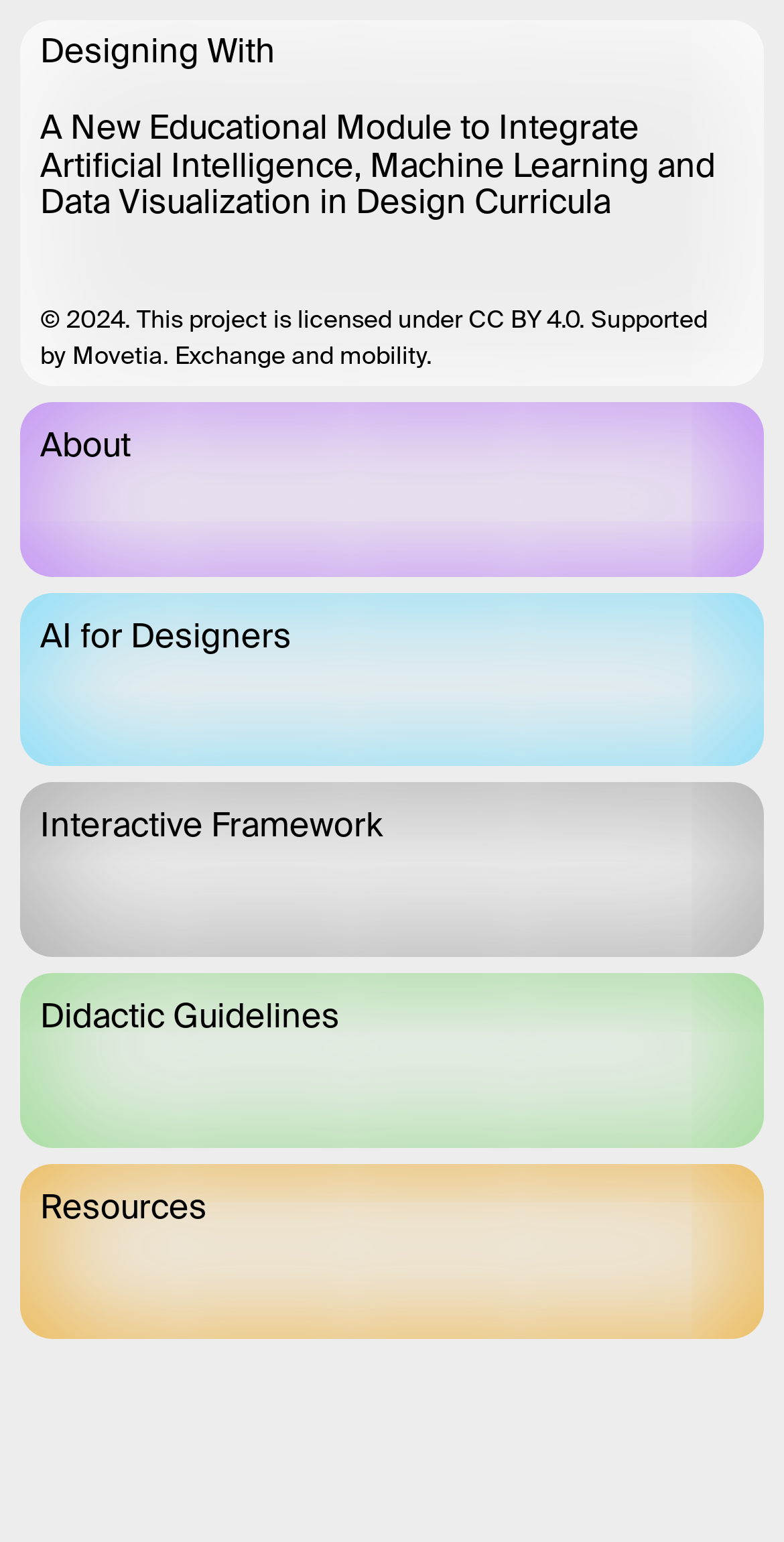What is the copyright year of this project?
Examine the image closely and answer the question with as much detail as possible.

I found the copyright year by looking at the StaticText element with the text '© 2024. This project is licensed under CC BY 4.0. Supported by Movetia. Exchange and mobility.' at the bottom of the page.